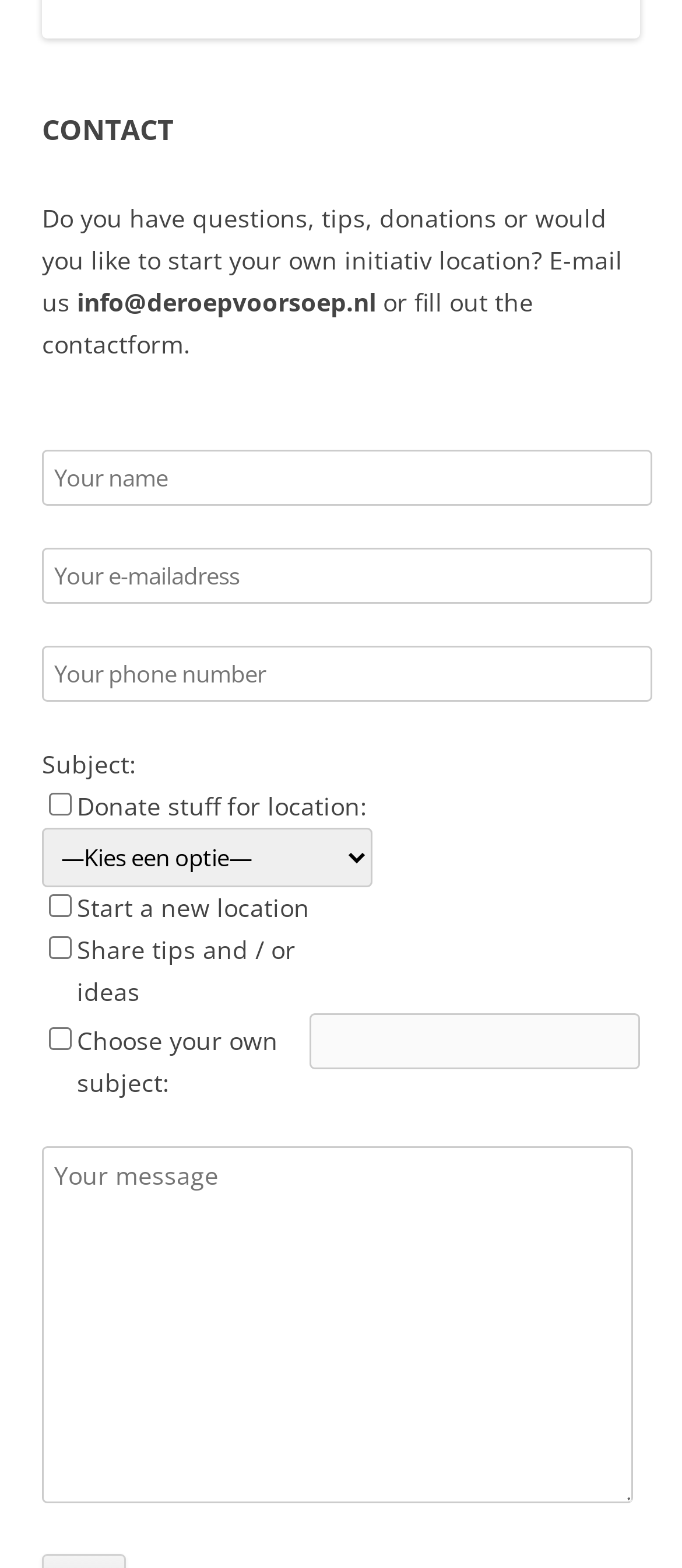Answer in one word or a short phrase: 
How many checkboxes are there in the contact form?

4